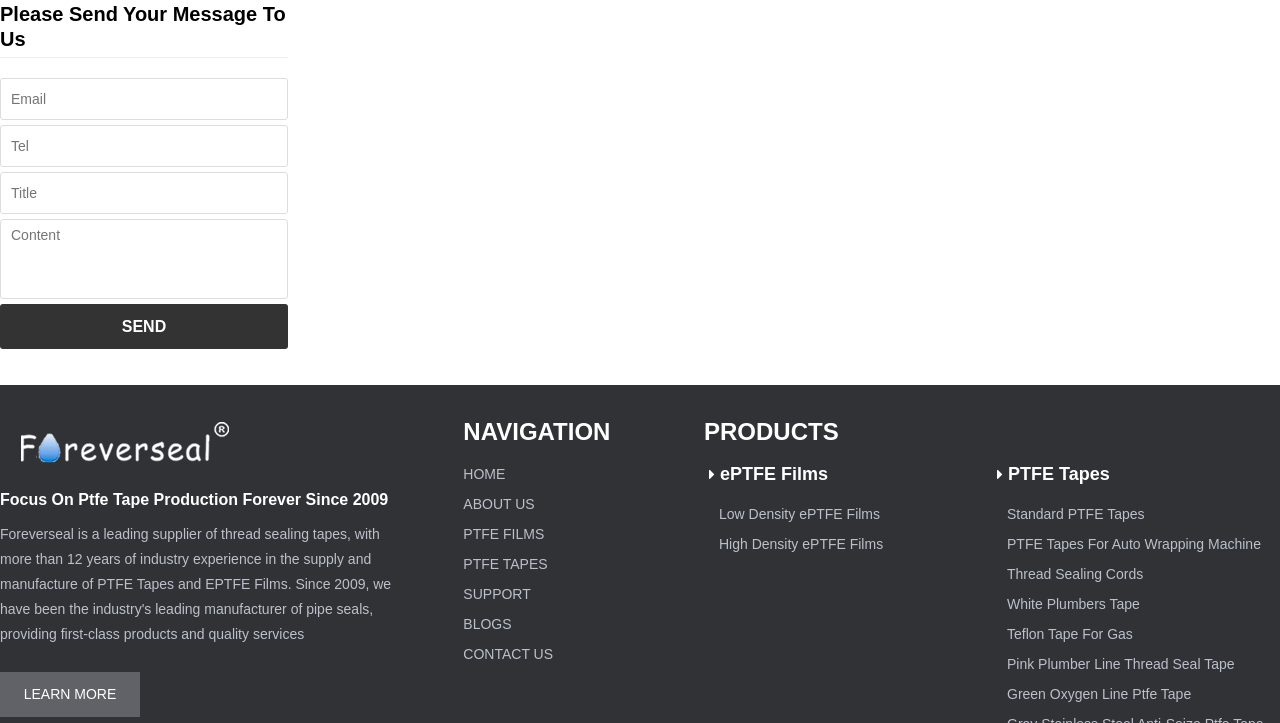Please indicate the bounding box coordinates for the clickable area to complete the following task: "Navigate to HOME page". The coordinates should be specified as four float numbers between 0 and 1, i.e., [left, top, right, bottom].

[0.362, 0.635, 0.503, 0.676]